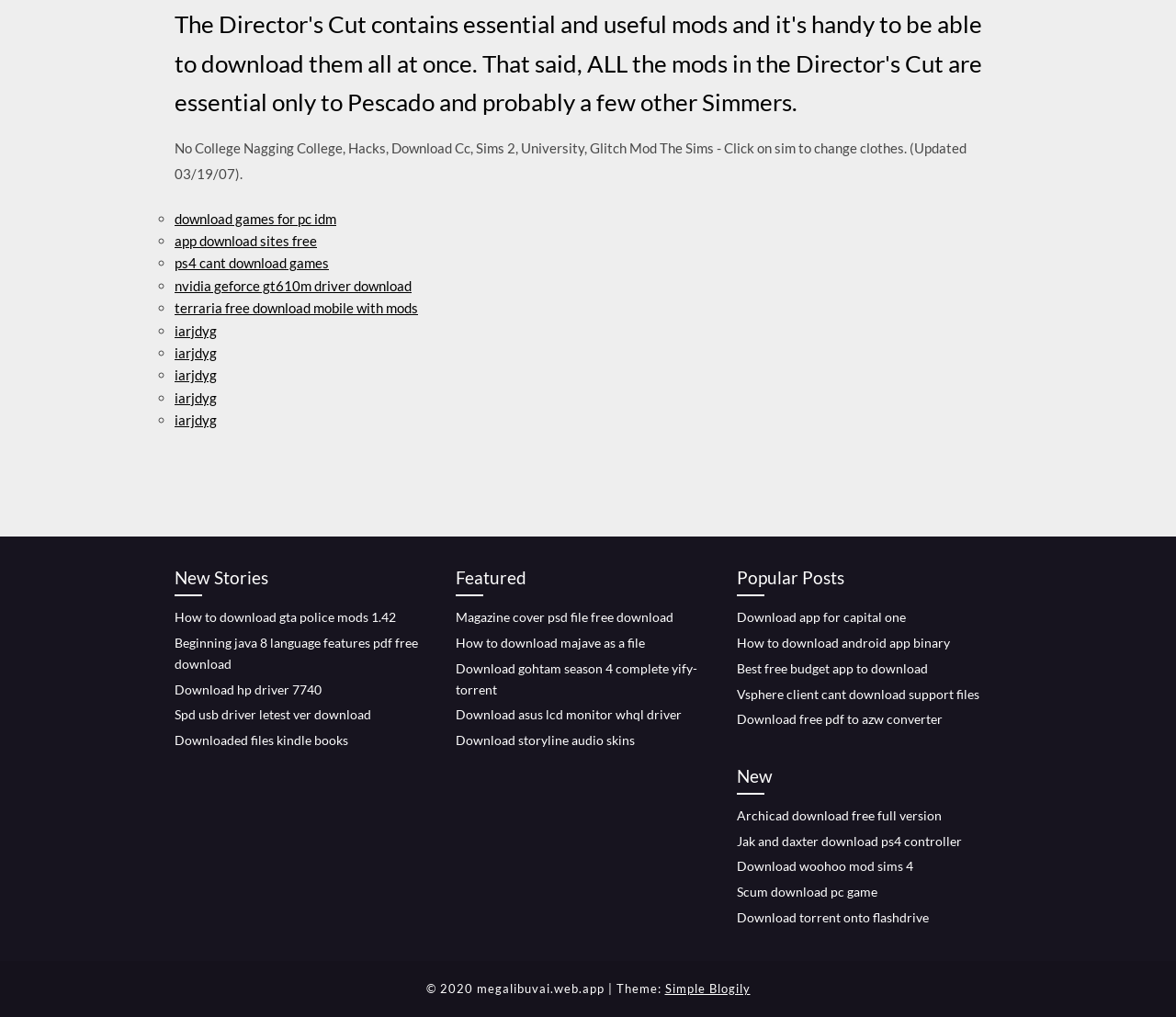Can you specify the bounding box coordinates for the region that should be clicked to fulfill this instruction: "Click on 'Magazine cover psd file free download'".

[0.388, 0.599, 0.573, 0.614]